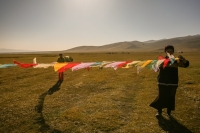Describe all the elements visible in the image meticulously.

The image captures a serene moment in the Kyrgyz plateau, depicting two women engaged in a traditional ceremony at sunrise. They are gracefully tracing a vibrant path with colorful flags that flutter in the gentle breeze, creating a striking contrast against the vast, open landscape. One woman stands prominently in the foreground, holding the flags with a sense of purpose, while the other is seen in the background, participating in the ceremonial act. The soft morning light casts a warm glow over the scene, highlighting the natural beauty of the surroundings, including rolling hills and distant mountains. This moment embodies the rich cultural heritage of the region, reflecting the connection between the people and their environment.